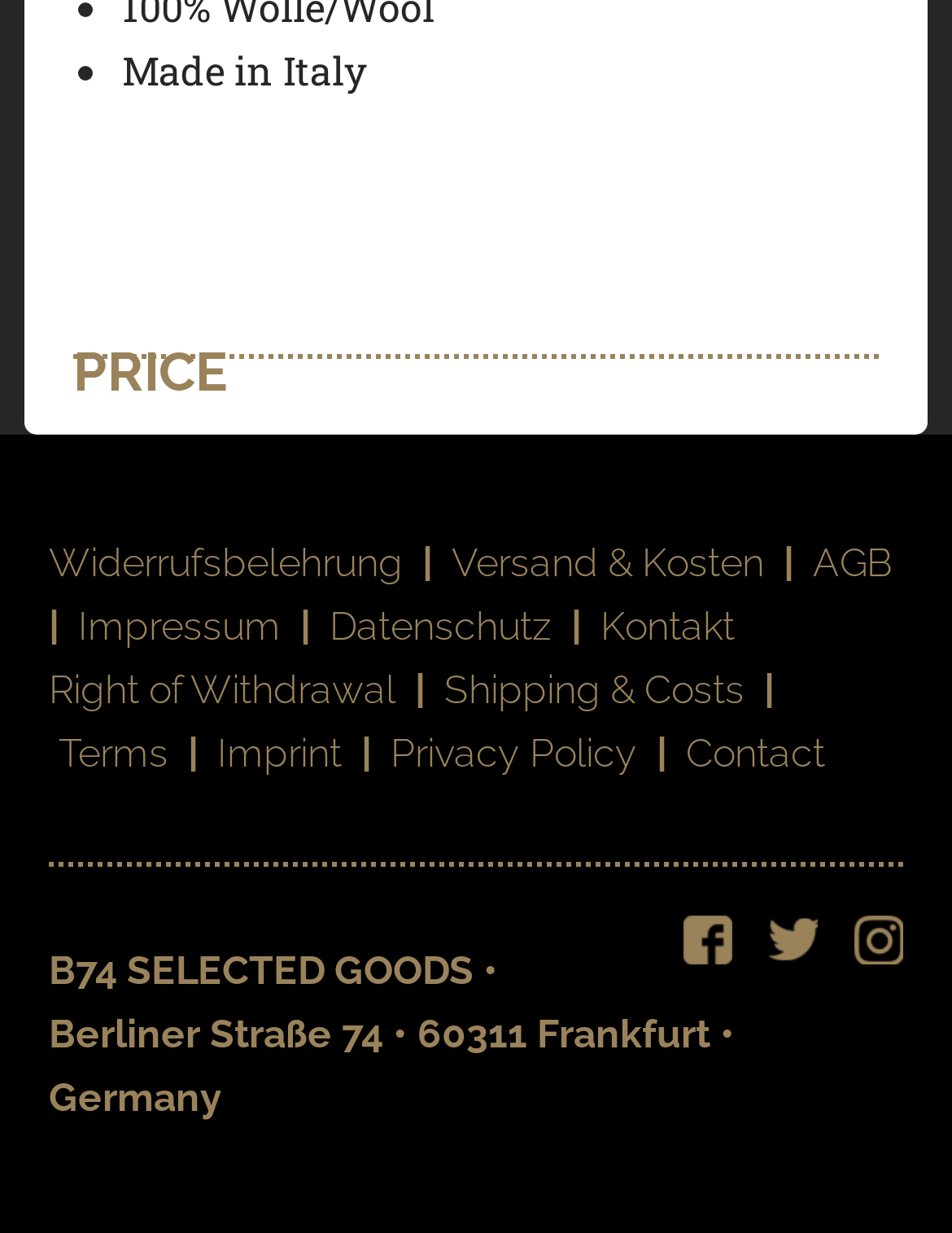Please identify the coordinates of the bounding box that should be clicked to fulfill this instruction: "Check shipping costs".

[0.474, 0.438, 0.803, 0.476]